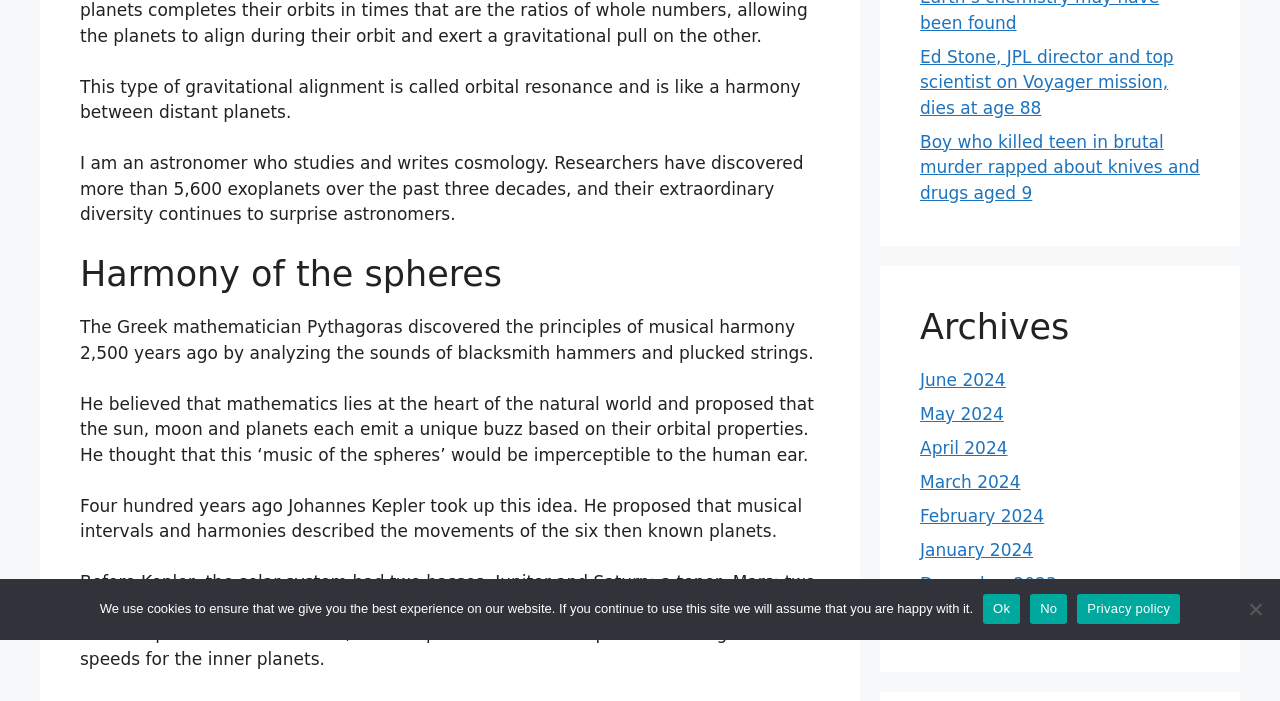Identify the bounding box of the UI element described as follows: "Ok". Provide the coordinates as four float numbers in the range of 0 to 1 [left, top, right, bottom].

[0.768, 0.847, 0.797, 0.889]